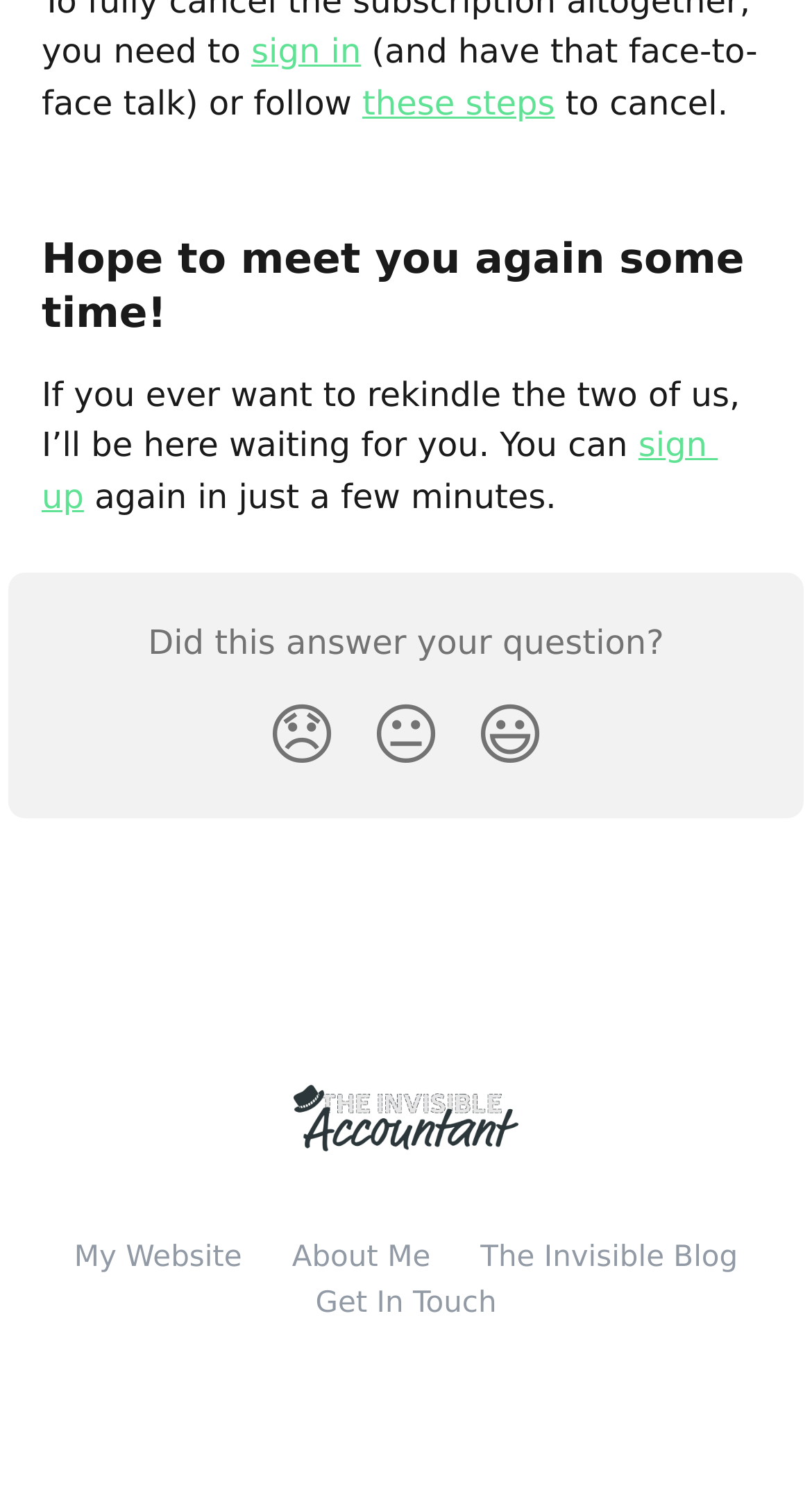Kindly determine the bounding box coordinates for the clickable area to achieve the given instruction: "Click sign in".

[0.309, 0.021, 0.445, 0.048]